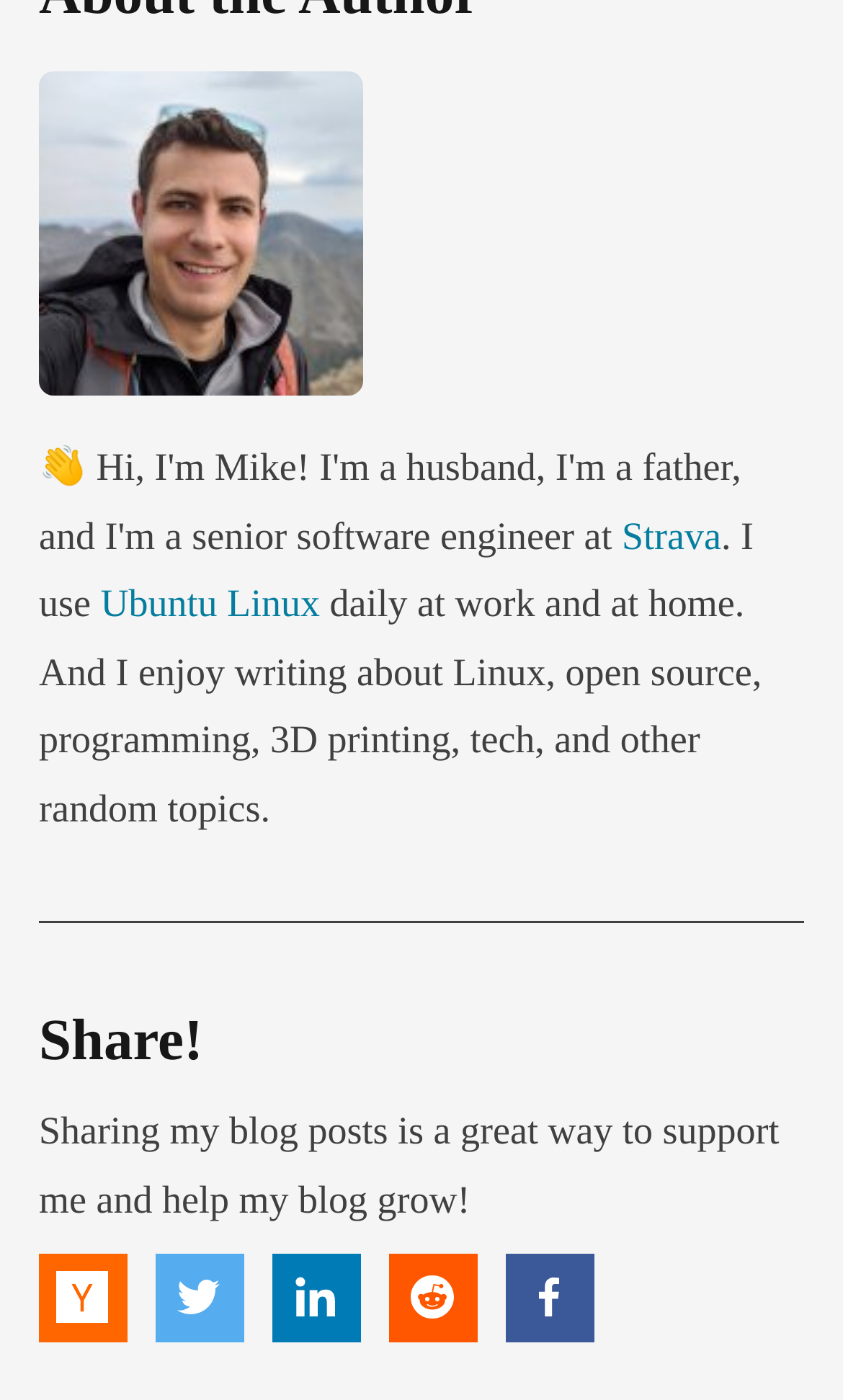What operating system does the author use?
Refer to the screenshot and deliver a thorough answer to the question presented.

The text on the webpage mentions 'I use Ubuntu Linux daily at work and at home', which implies that the author uses Ubuntu Linux as their operating system.